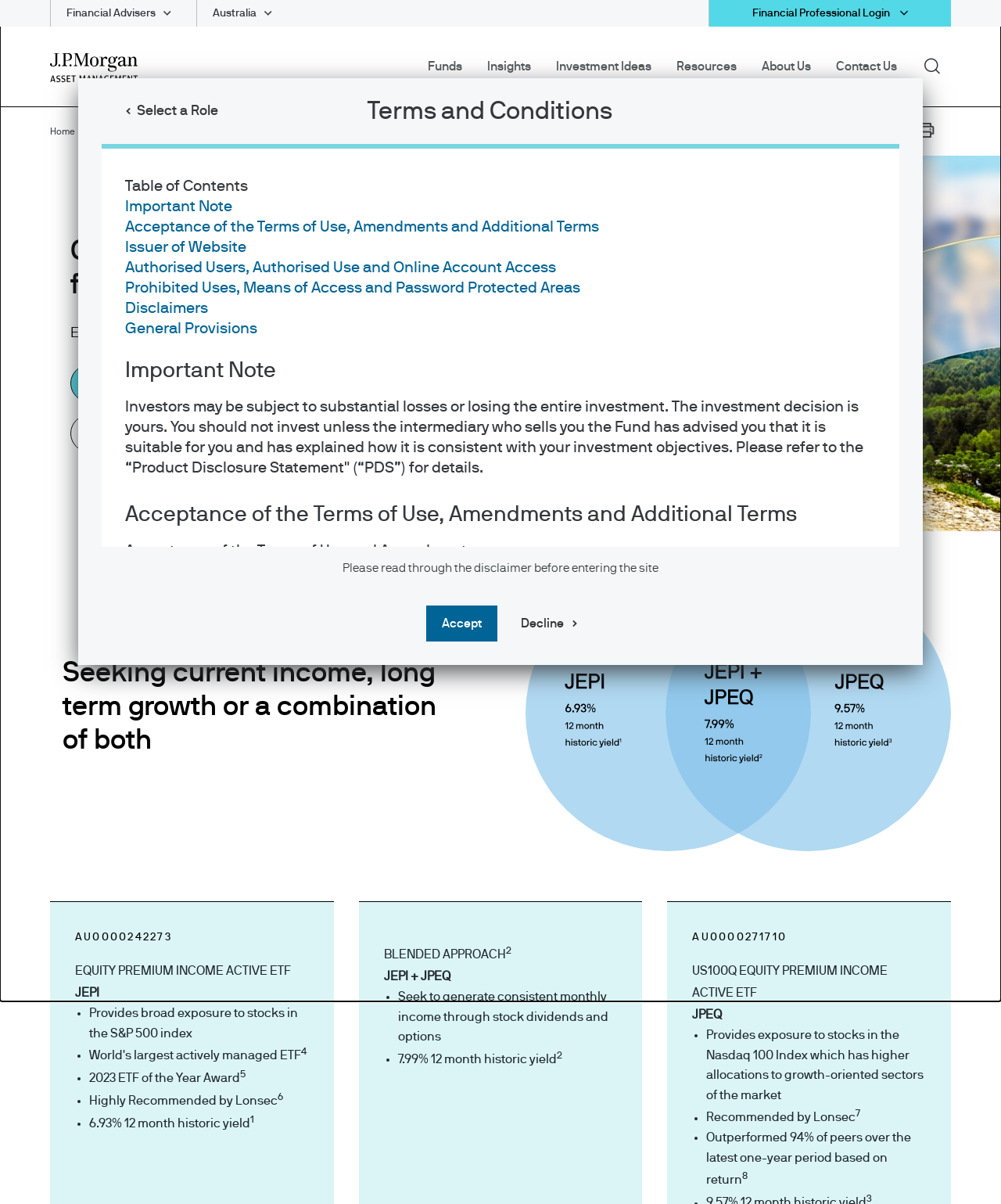Use the information in the screenshot to answer the question comprehensively: What is the historic yield of the JPMorgan Equity Premium Income Active ETF?

The webpage mentions that the JPMorgan Equity Premium Income Active ETF has a 12-month historic yield of 6.93%, which is a measure of its past performance.